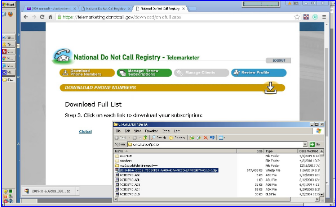What is the purpose of the arrangement of the browser and file explorer?
Please answer using one word or phrase, based on the screenshot.

Step-by-step guide